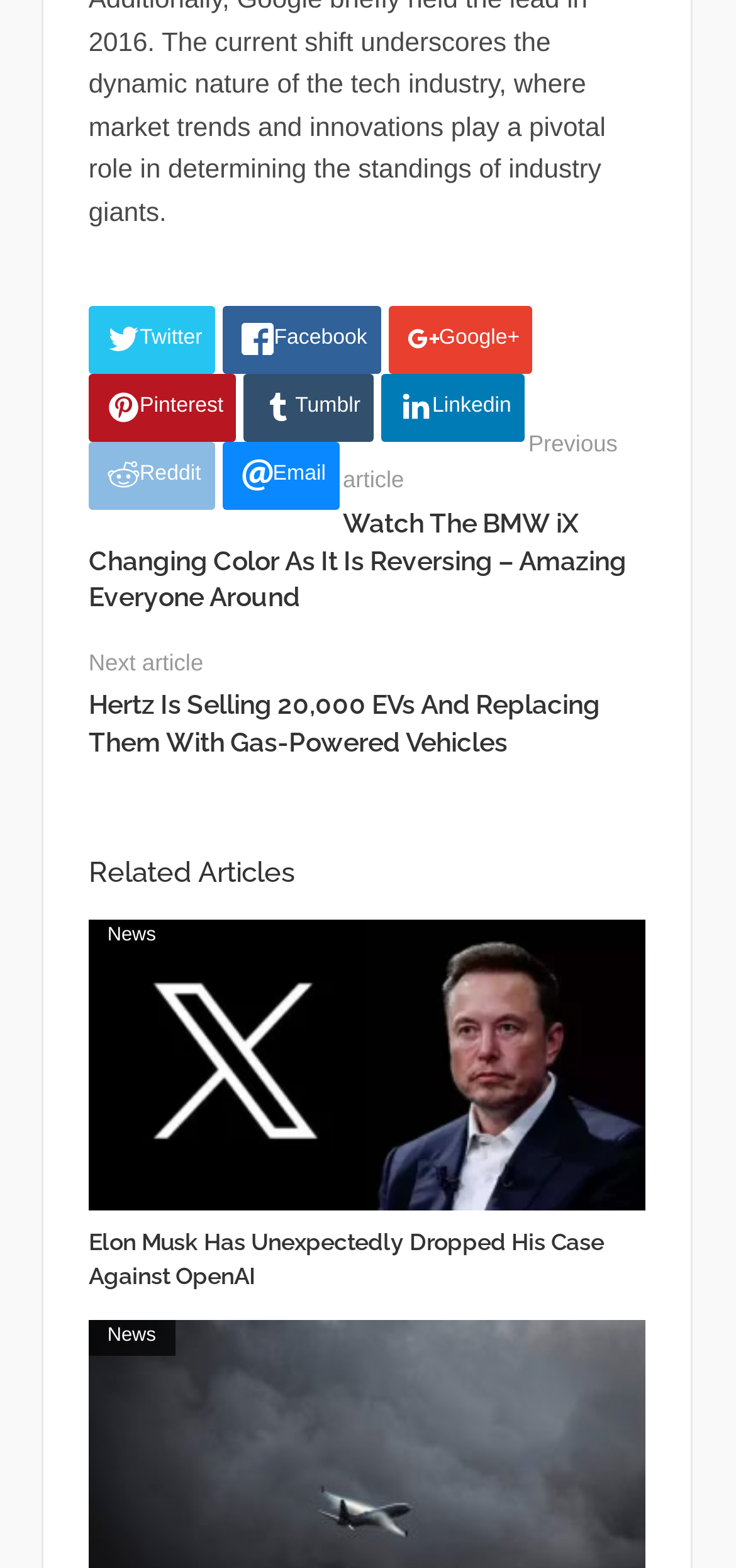Give a one-word or one-phrase response to the question: 
What is the title of the first article?

Watch The BMW iX Changing Color